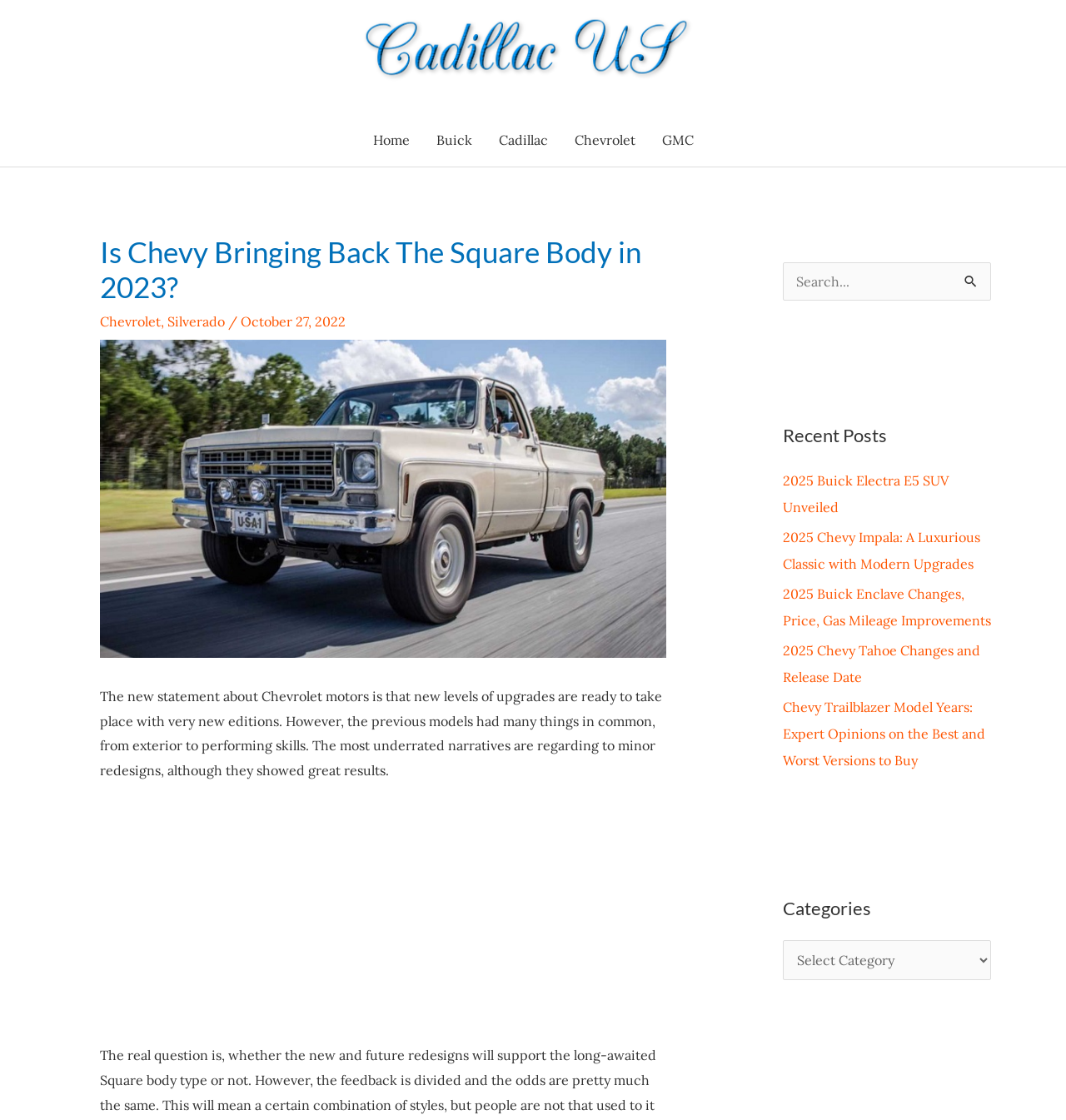Determine the bounding box coordinates of the clickable region to execute the instruction: "Click on the Cadillac US logo". The coordinates should be four float numbers between 0 and 1, denoted as [left, top, right, bottom].

[0.338, 0.033, 0.65, 0.048]